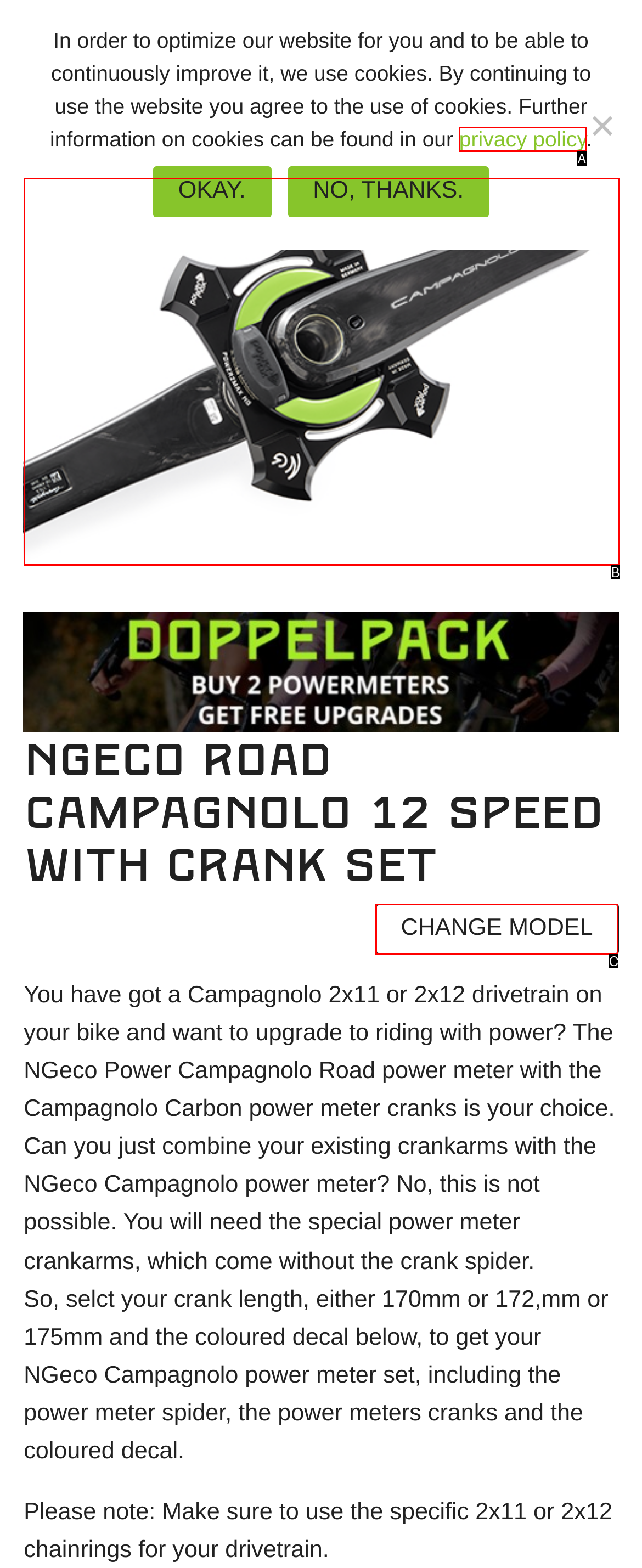Based on the description: alt="Product image 1", identify the matching lettered UI element.
Answer by indicating the letter from the choices.

B